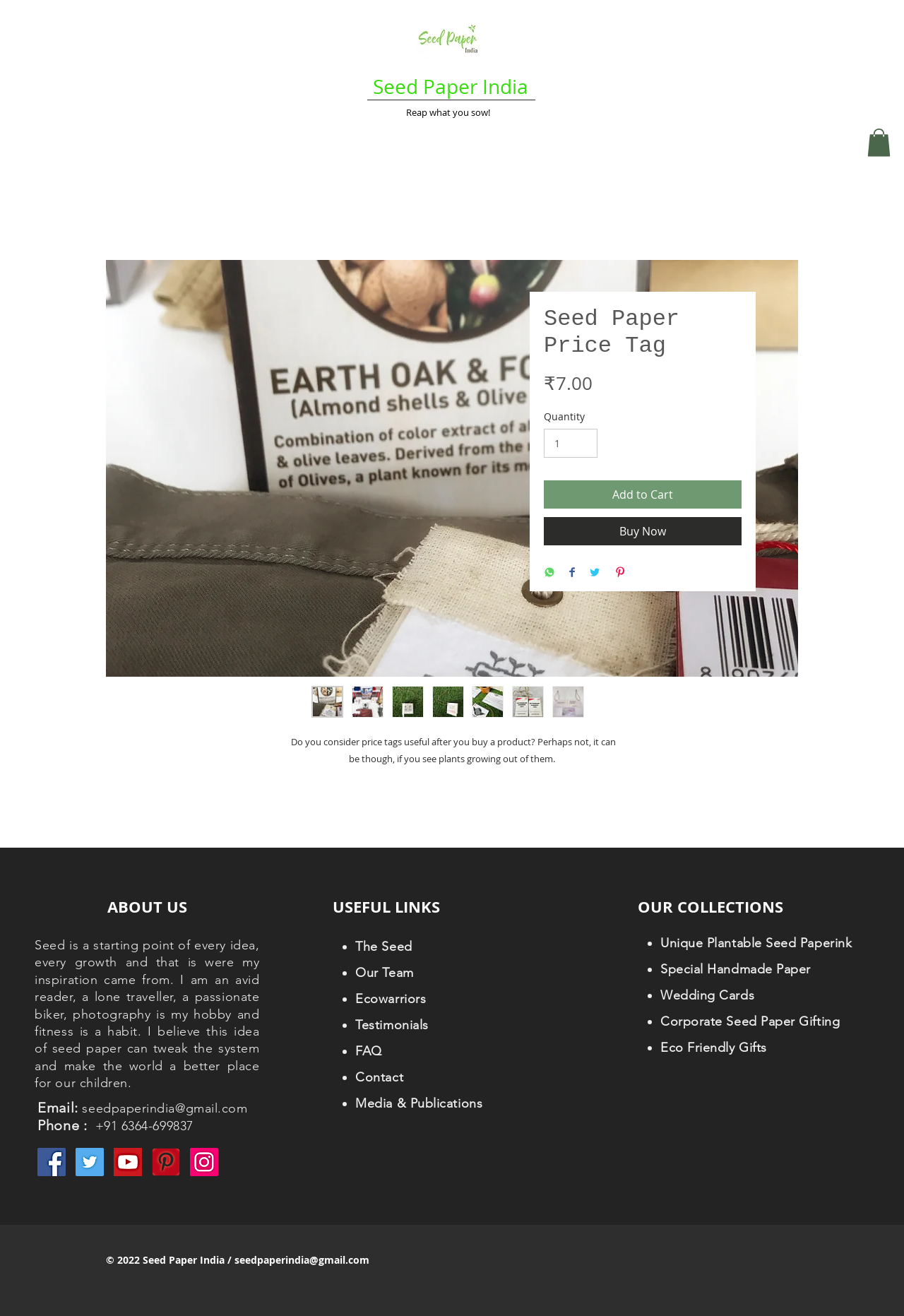Determine the bounding box coordinates of the clickable element necessary to fulfill the instruction: "Click the 'Add to Cart' button". Provide the coordinates as four float numbers within the 0 to 1 range, i.e., [left, top, right, bottom].

[0.602, 0.365, 0.82, 0.386]